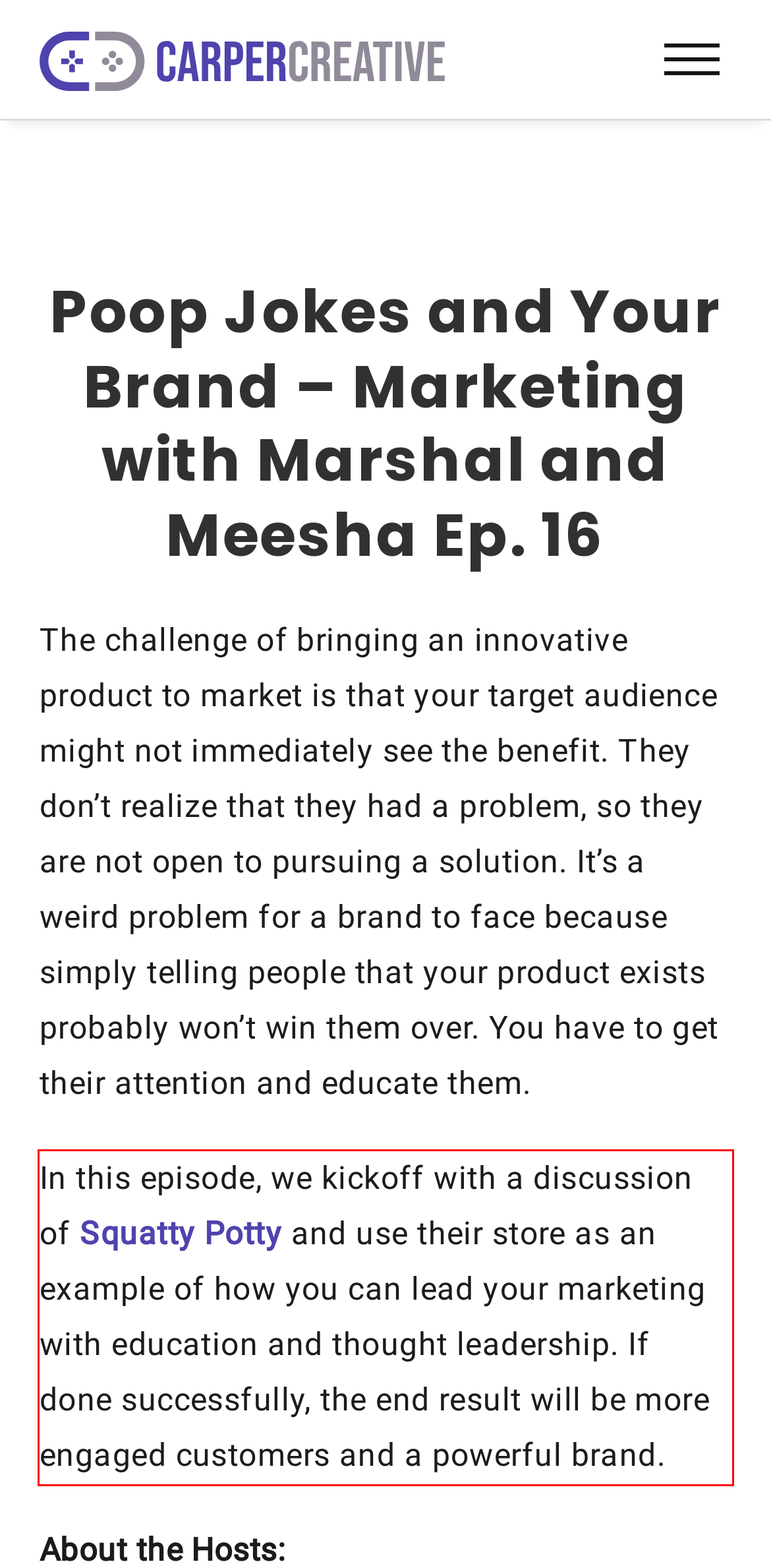Given a screenshot of a webpage containing a red rectangle bounding box, extract and provide the text content found within the red bounding box.

In this episode, we kickoff with a discussion of Squatty Potty and use their store as an example of how you can lead your marketing with education and thought leadership. If done successfully, the end result will be more engaged customers and a powerful brand.